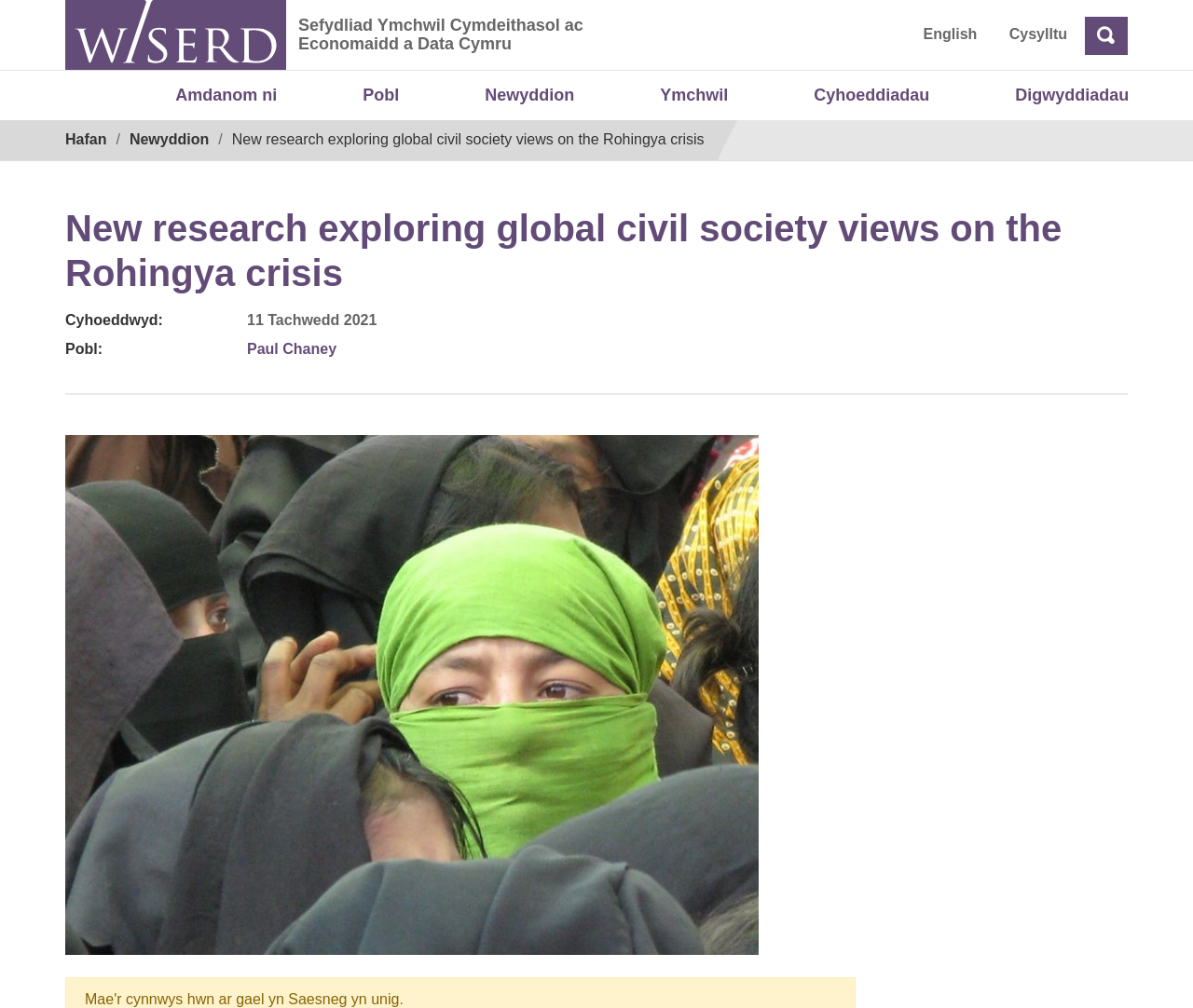Identify the coordinates of the bounding box for the element that must be clicked to accomplish the instruction: "Input your email".

None